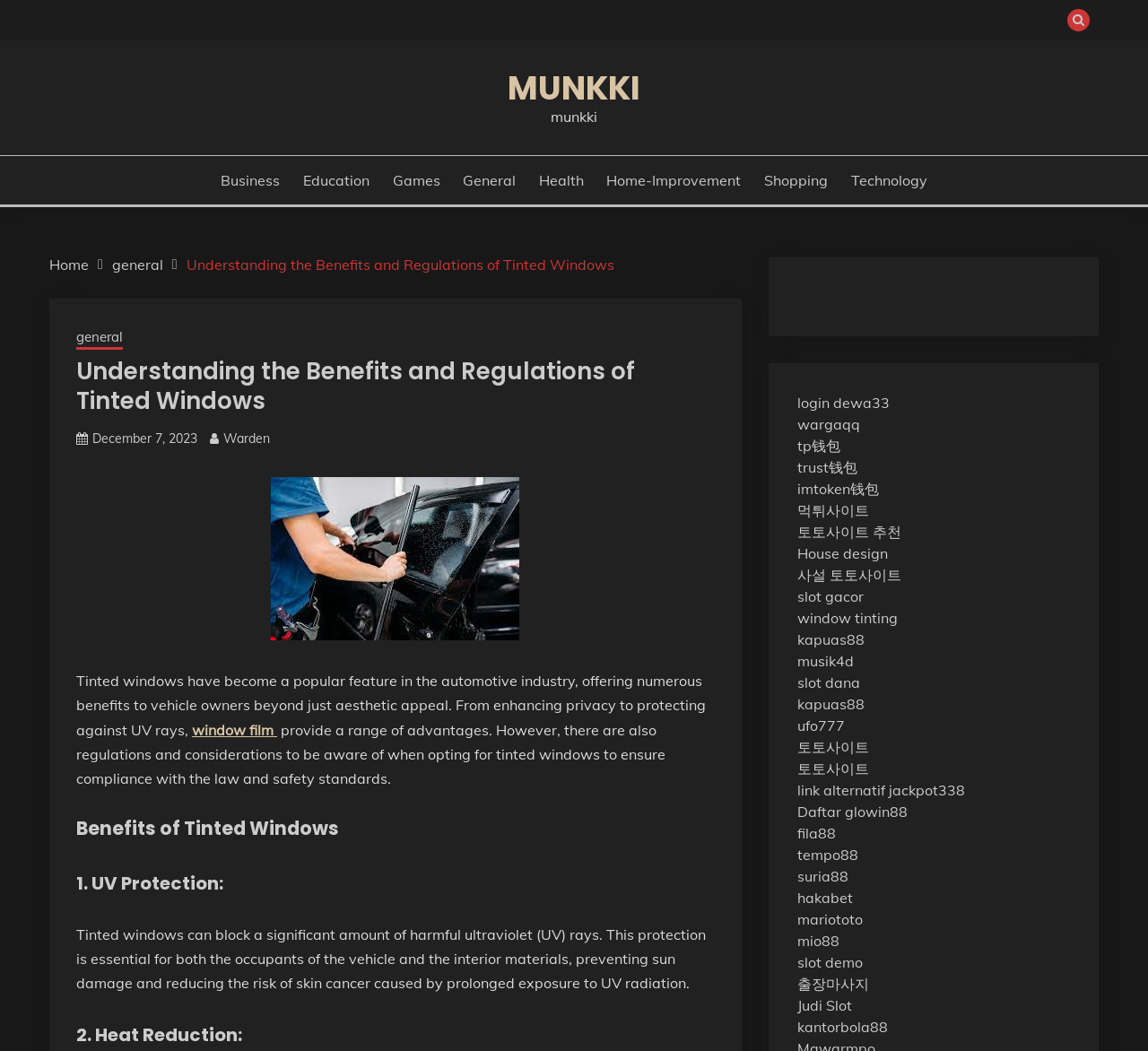Refer to the image and offer a detailed explanation in response to the question: What is the purpose of window film?

According to the webpage, window film provides a range of advantages, including enhancing privacy and protecting against UV rays.